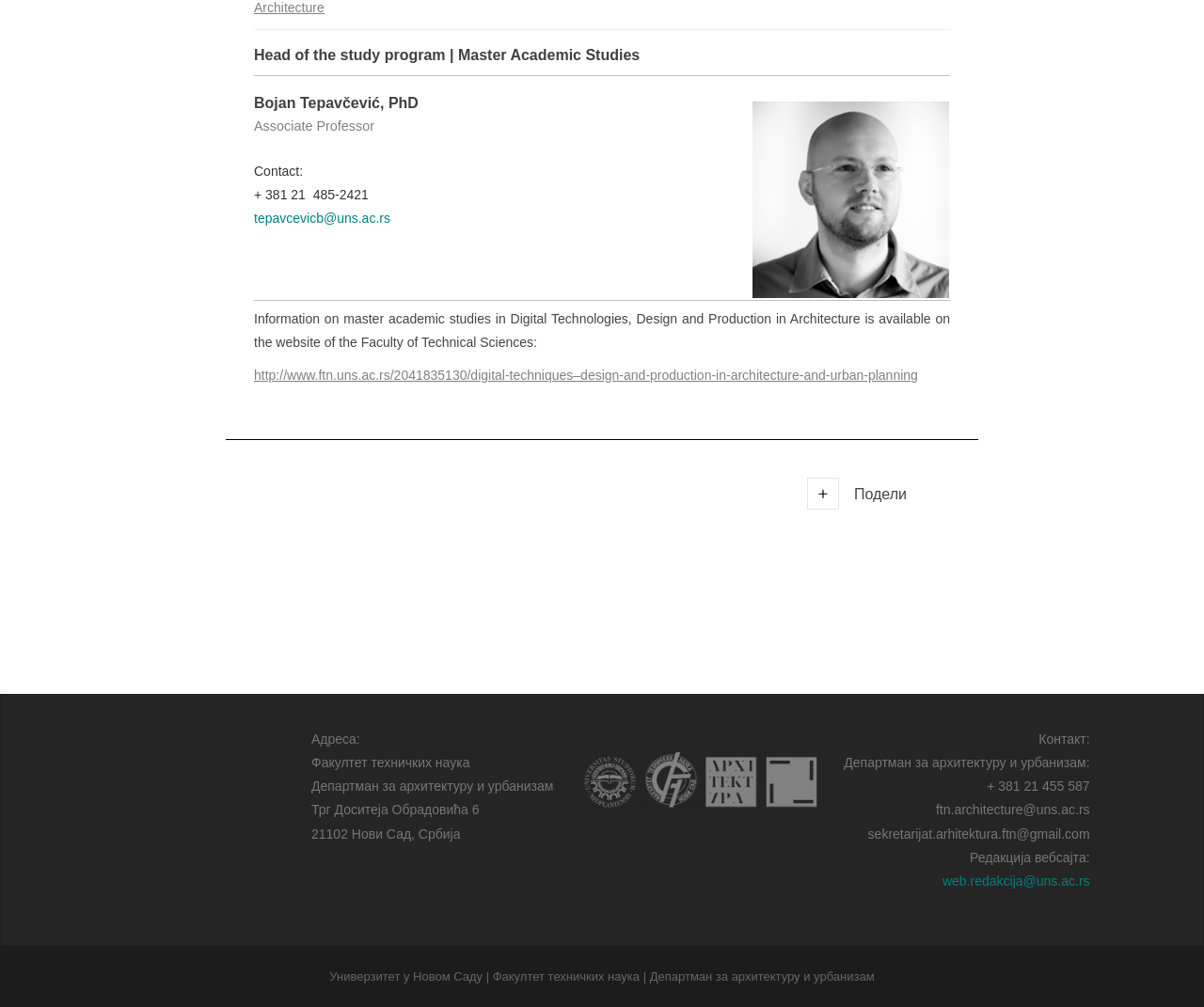Utilize the details in the image to give a detailed response to the question: What is the phone number of the department?

The answer can be found in the static text element with the text '+ 381 21 455 587' which is located in the contact information section of the webpage, indicating that this is the phone number of the department.